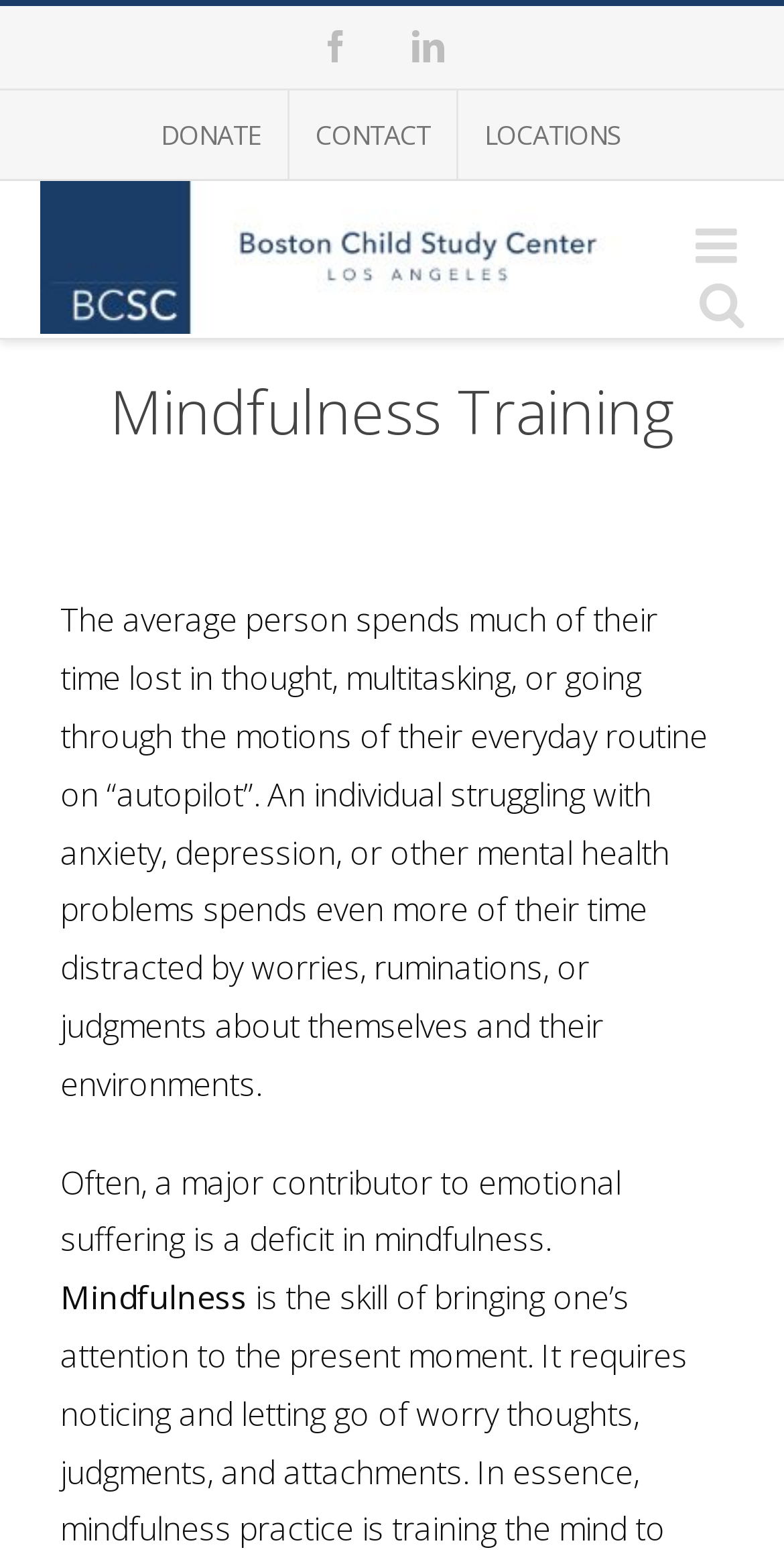Find the bounding box coordinates of the element to click in order to complete the given instruction: "View LOCATIONS."

[0.585, 0.058, 0.828, 0.115]